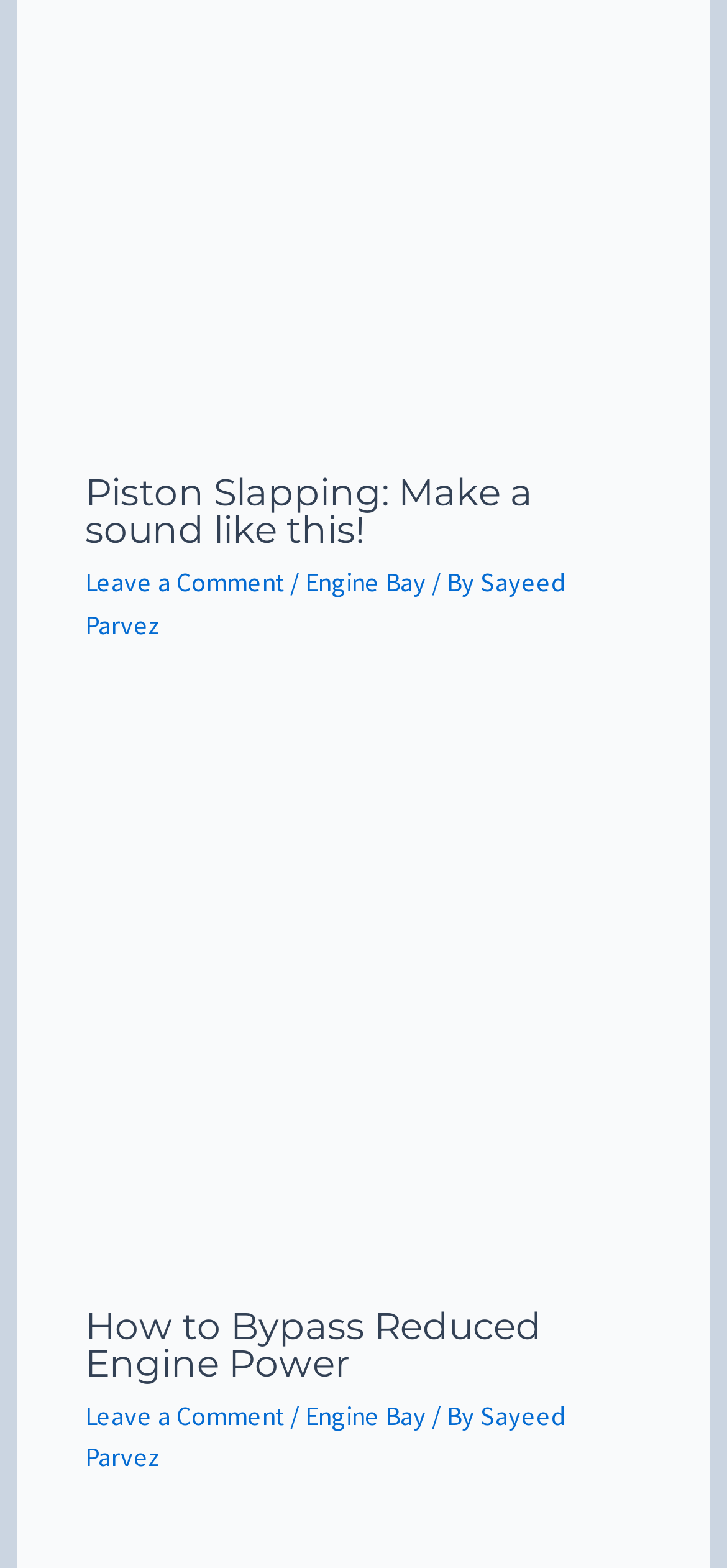Please locate the bounding box coordinates for the element that should be clicked to achieve the following instruction: "Contact the website administrator". Ensure the coordinates are given as four float numbers between 0 and 1, i.e., [left, top, right, bottom].

None